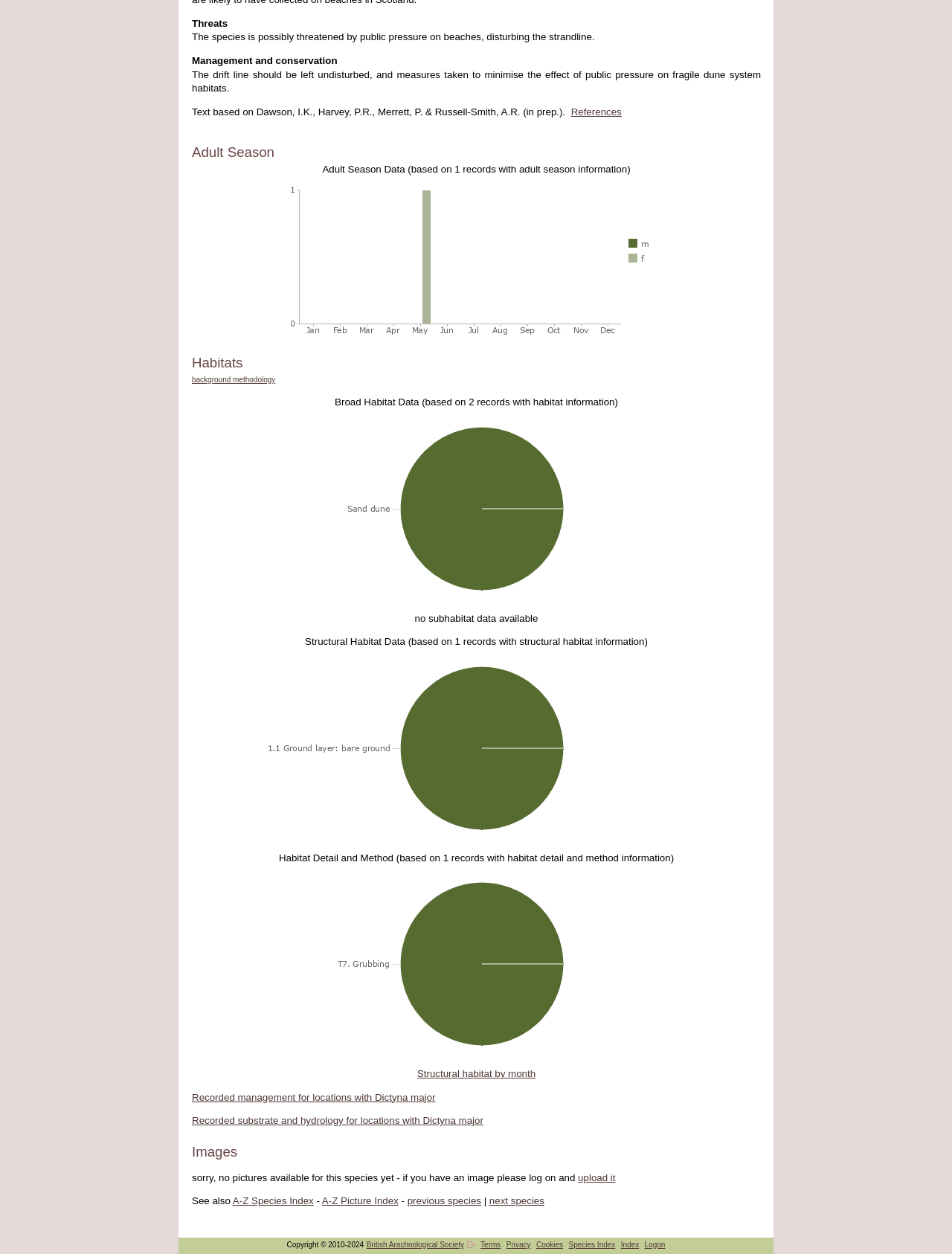Give the bounding box coordinates for this UI element: "Our Brands". The coordinates should be four float numbers between 0 and 1, arranged as [left, top, right, bottom].

None